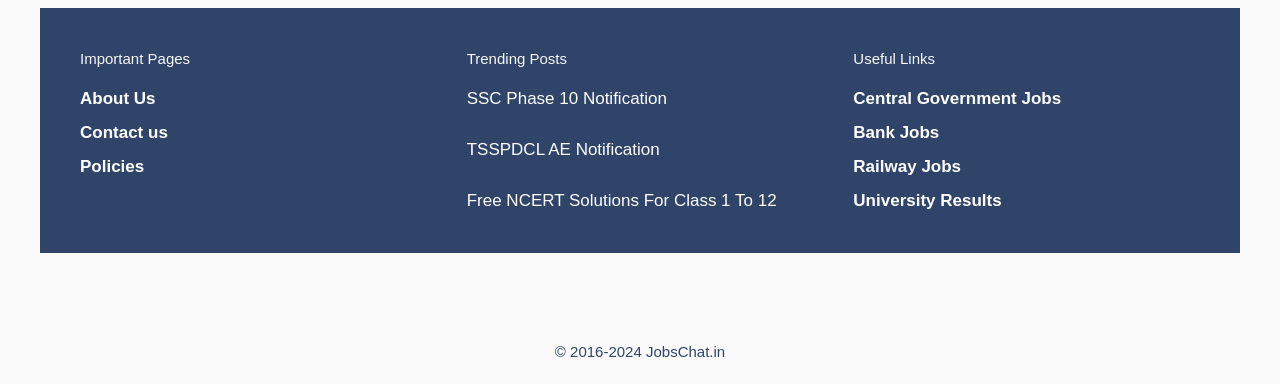Kindly determine the bounding box coordinates of the area that needs to be clicked to fulfill this instruction: "Go to previous post".

None